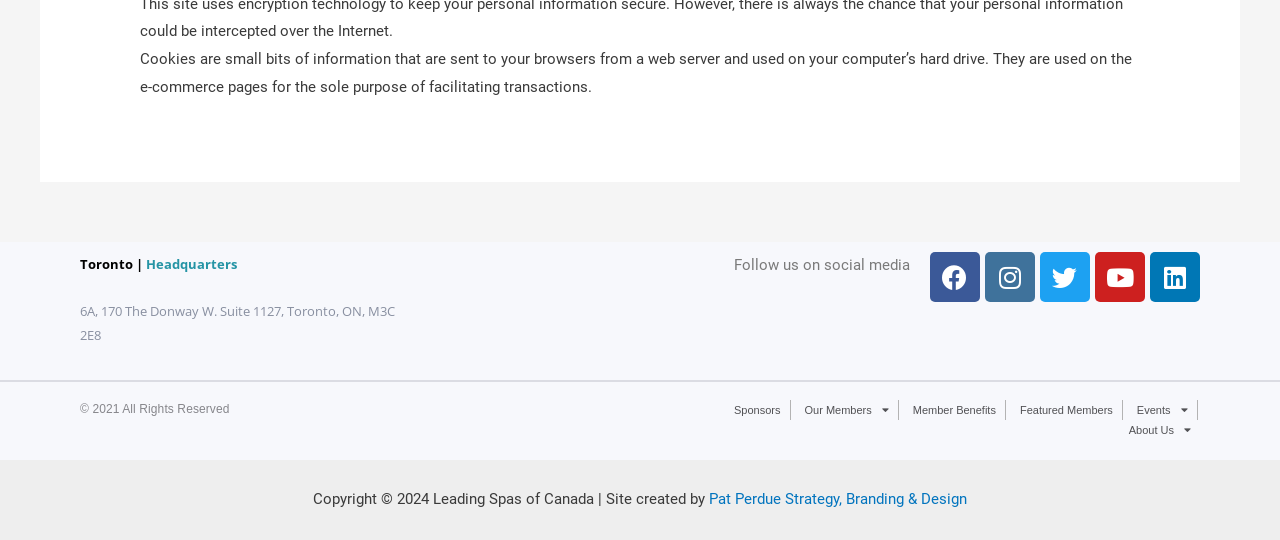Determine the bounding box coordinates of the clickable element necessary to fulfill the instruction: "view privacy policy". Provide the coordinates as four float numbers within the 0 to 1 range, i.e., [left, top, right, bottom].

None